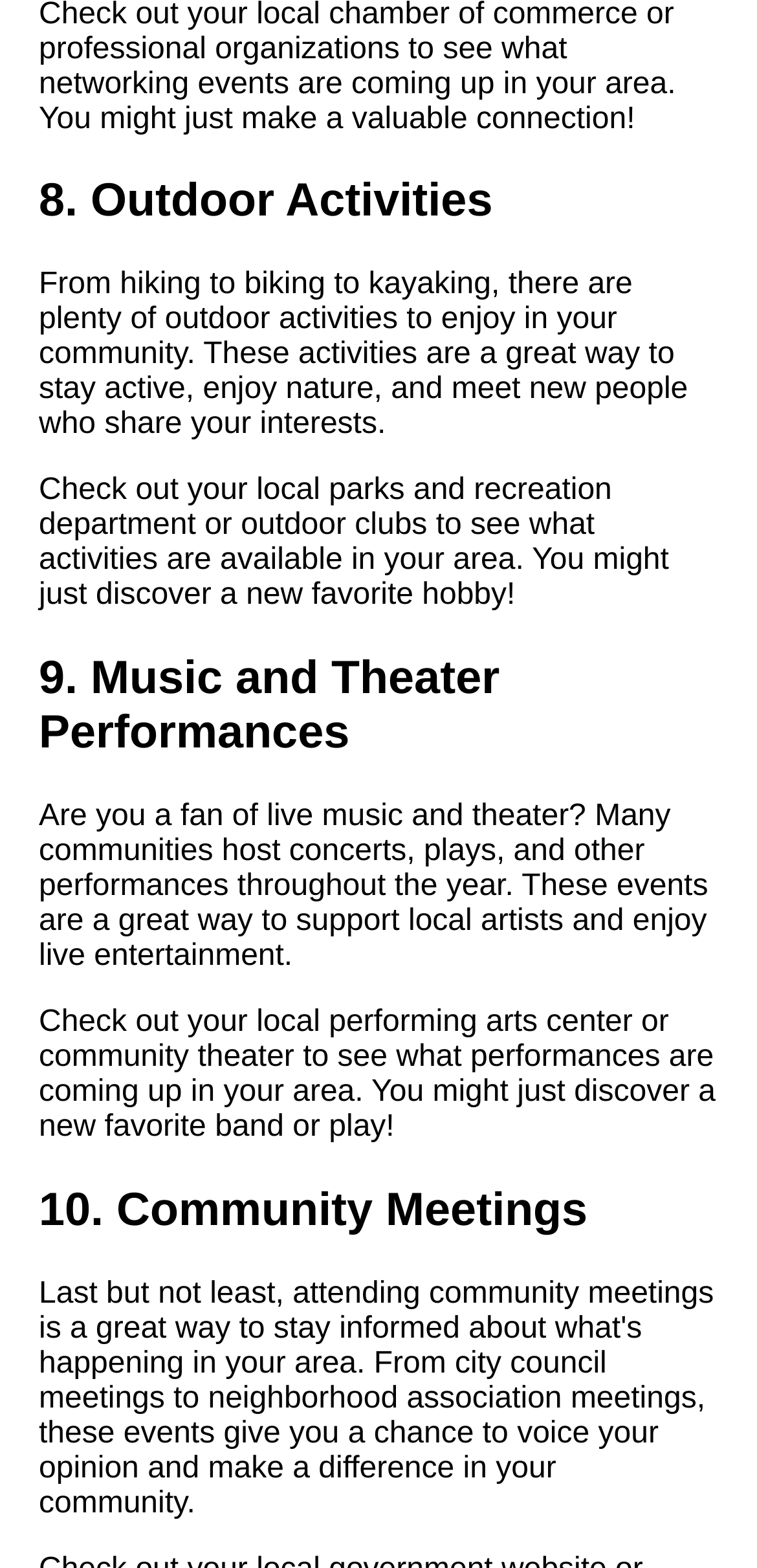Please specify the bounding box coordinates of the clickable section necessary to execute the following command: "Learn about local community events".

[0.038, 0.1, 0.615, 0.165]